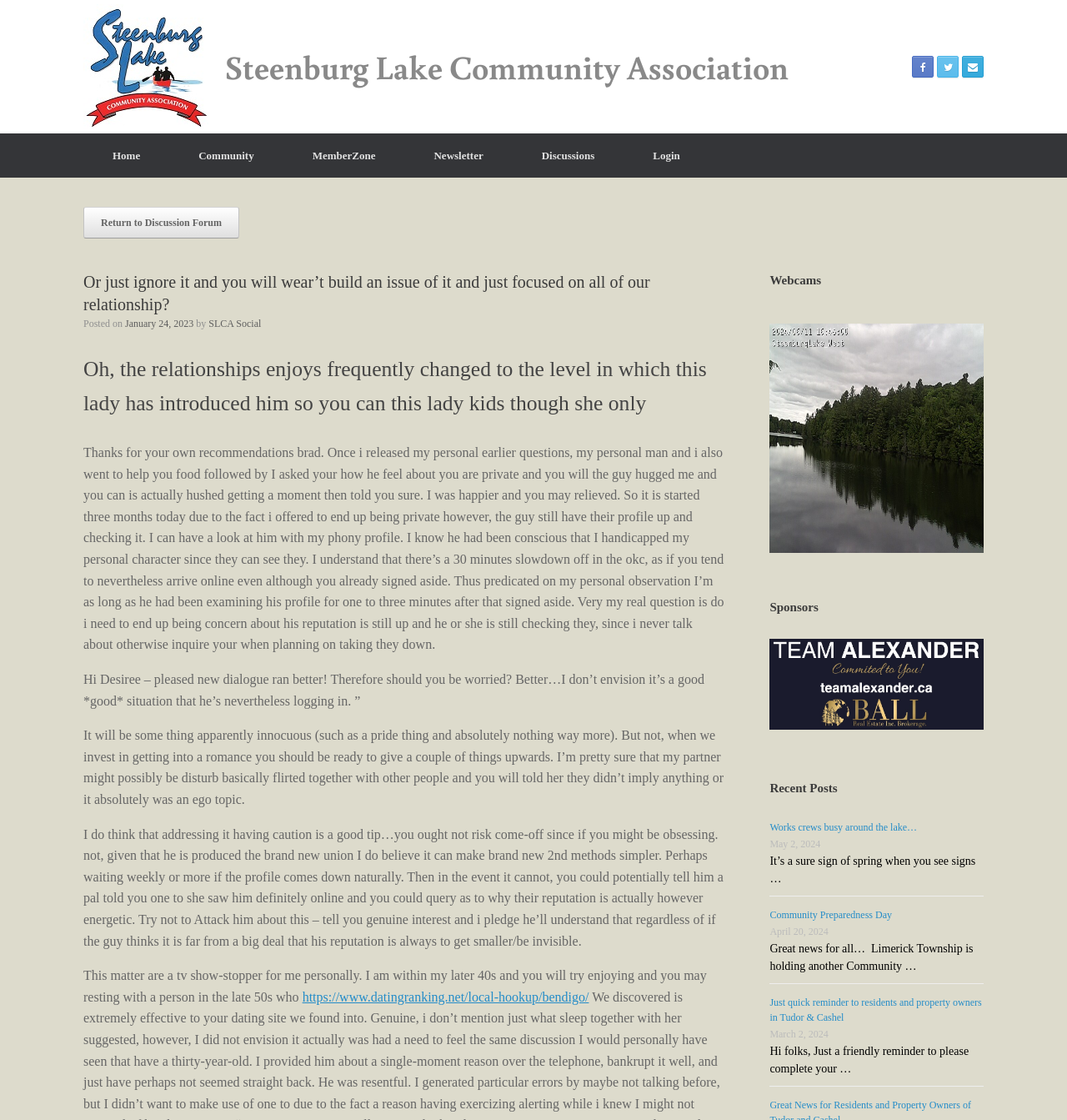Answer the following query with a single word or phrase:
What is the topic of the discussion forum?

Relationship